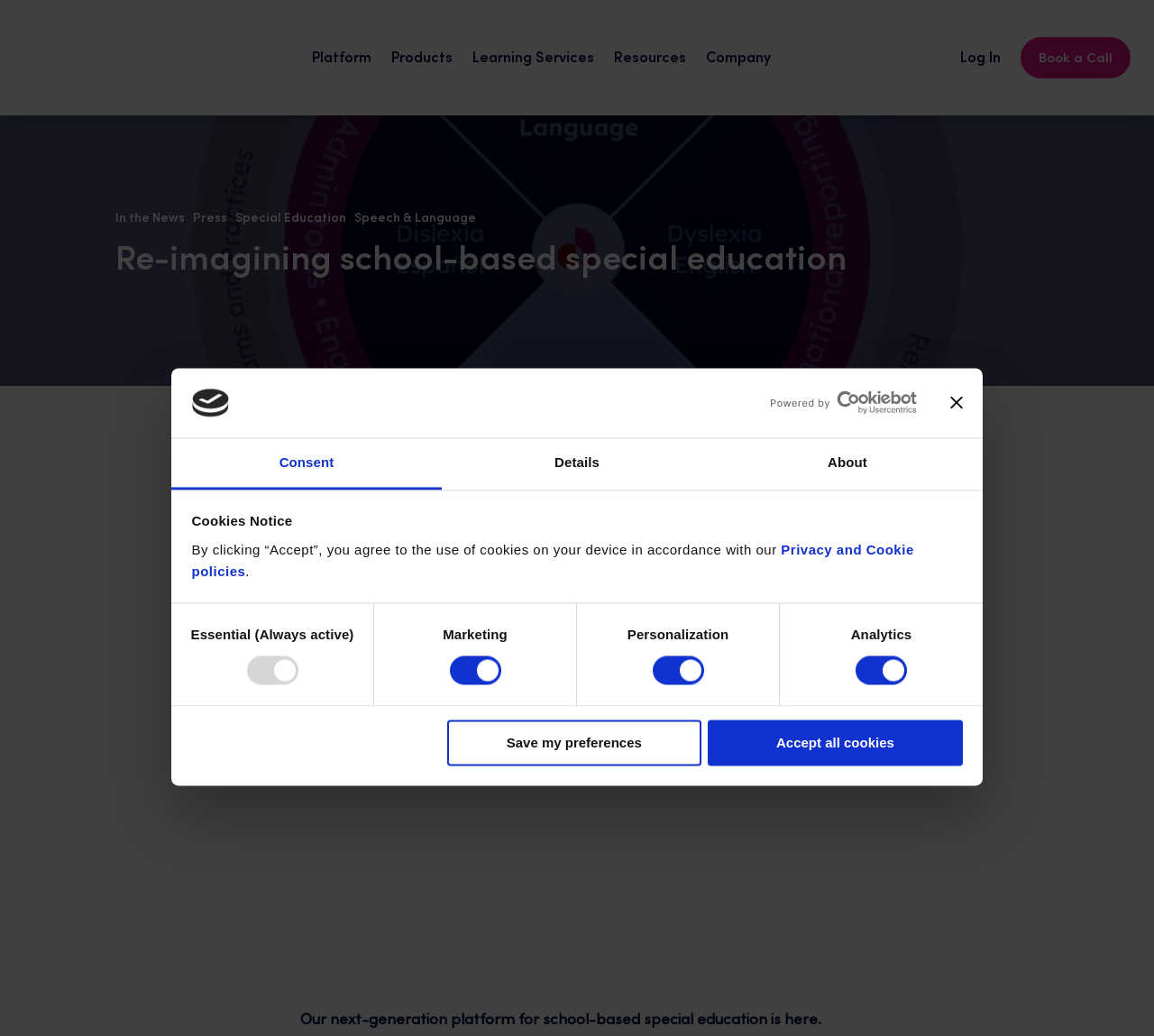Identify the coordinates of the bounding box for the element described below: "About". Return the coordinates as four float numbers between 0 and 1: [left, top, right, bottom].

[0.617, 0.423, 0.852, 0.473]